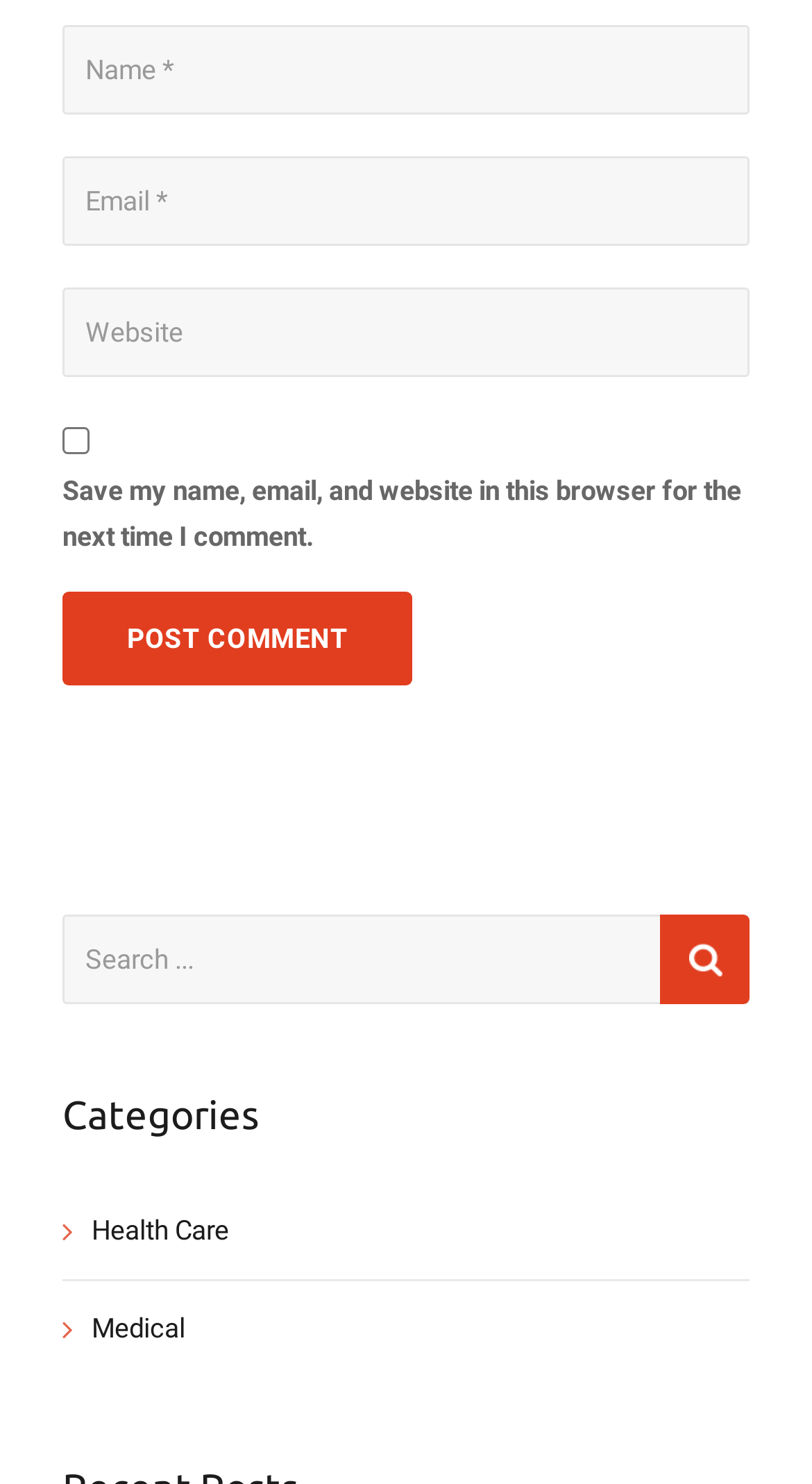Locate the bounding box coordinates of the clickable region to complete the following instruction: "Go back to the newsroom."

None